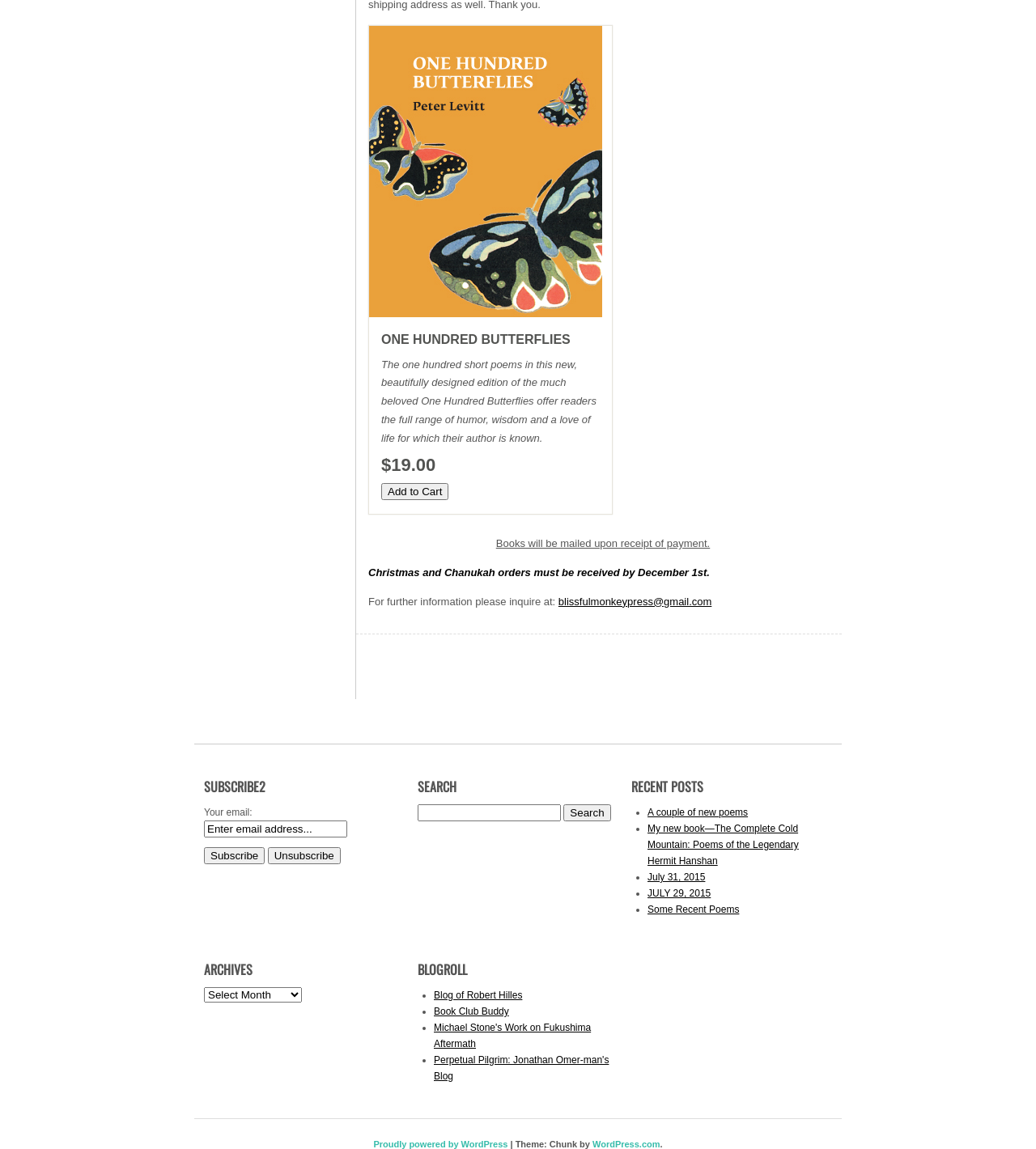Identify the bounding box for the element characterized by the following description: "blissfulmonkeypress@gmail.com".

[0.539, 0.518, 0.687, 0.529]